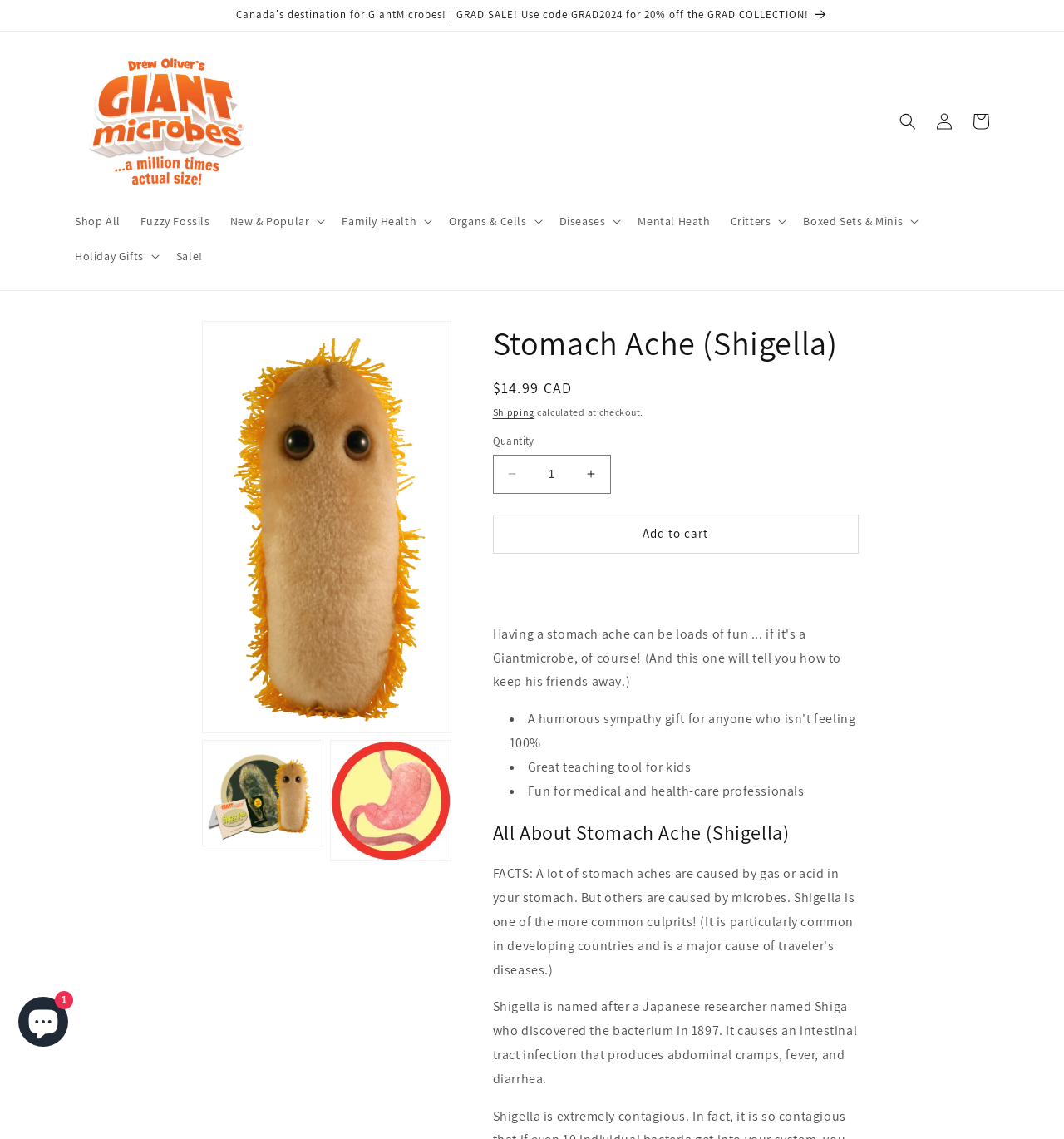What is the purpose of the Stomach Ache (Shigella) Giant Microbe?
Please craft a detailed and exhaustive response to the question.

I inferred the answer by reading the list of benefits associated with the product, which includes 'Great teaching tool for kids' and 'Fun for medical and health-care professionals'.